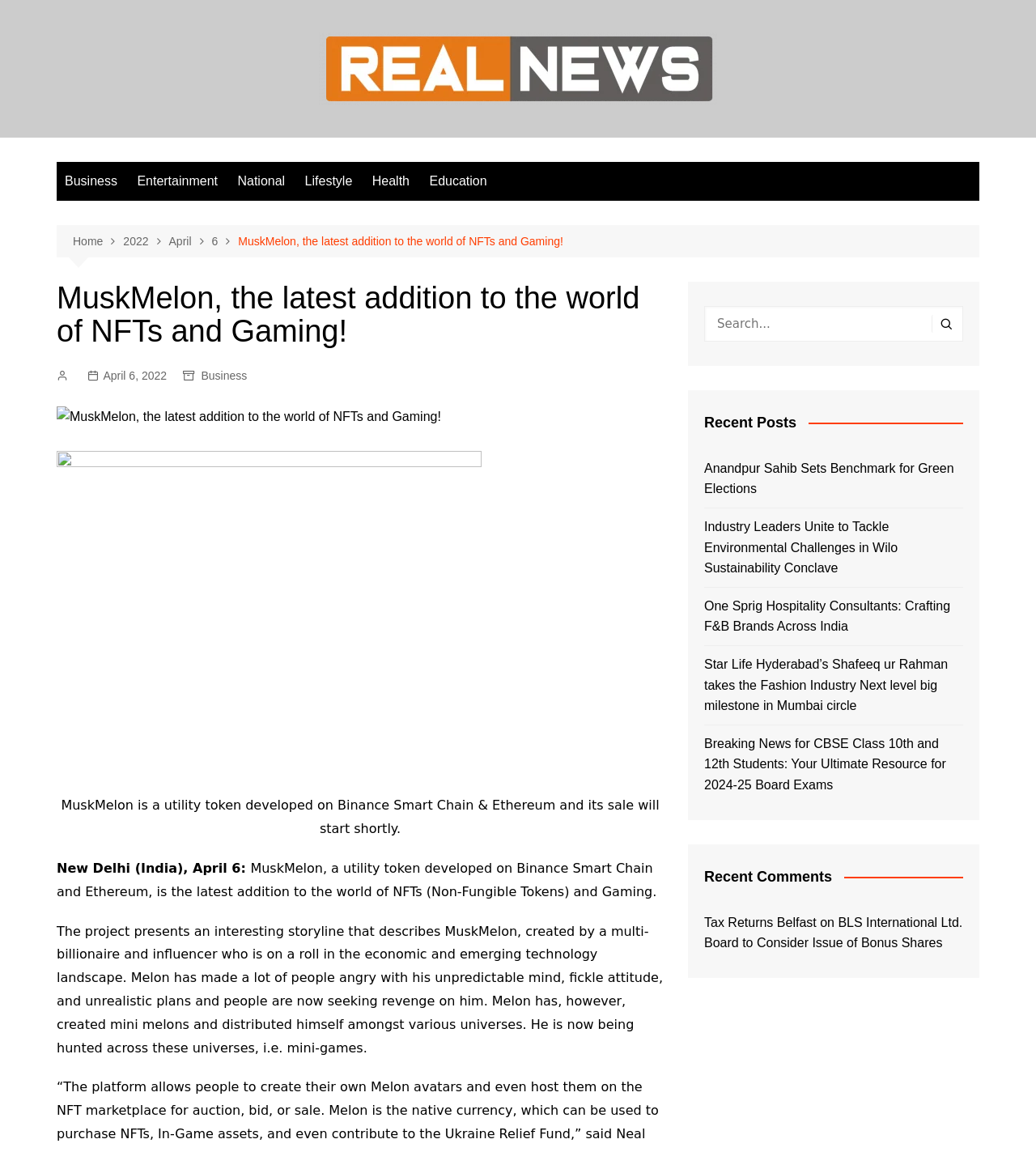Please mark the bounding box coordinates of the area that should be clicked to carry out the instruction: "Click on the 'Anandpur Sahib Sets Benchmark for Green Elections' link".

[0.68, 0.398, 0.93, 0.434]